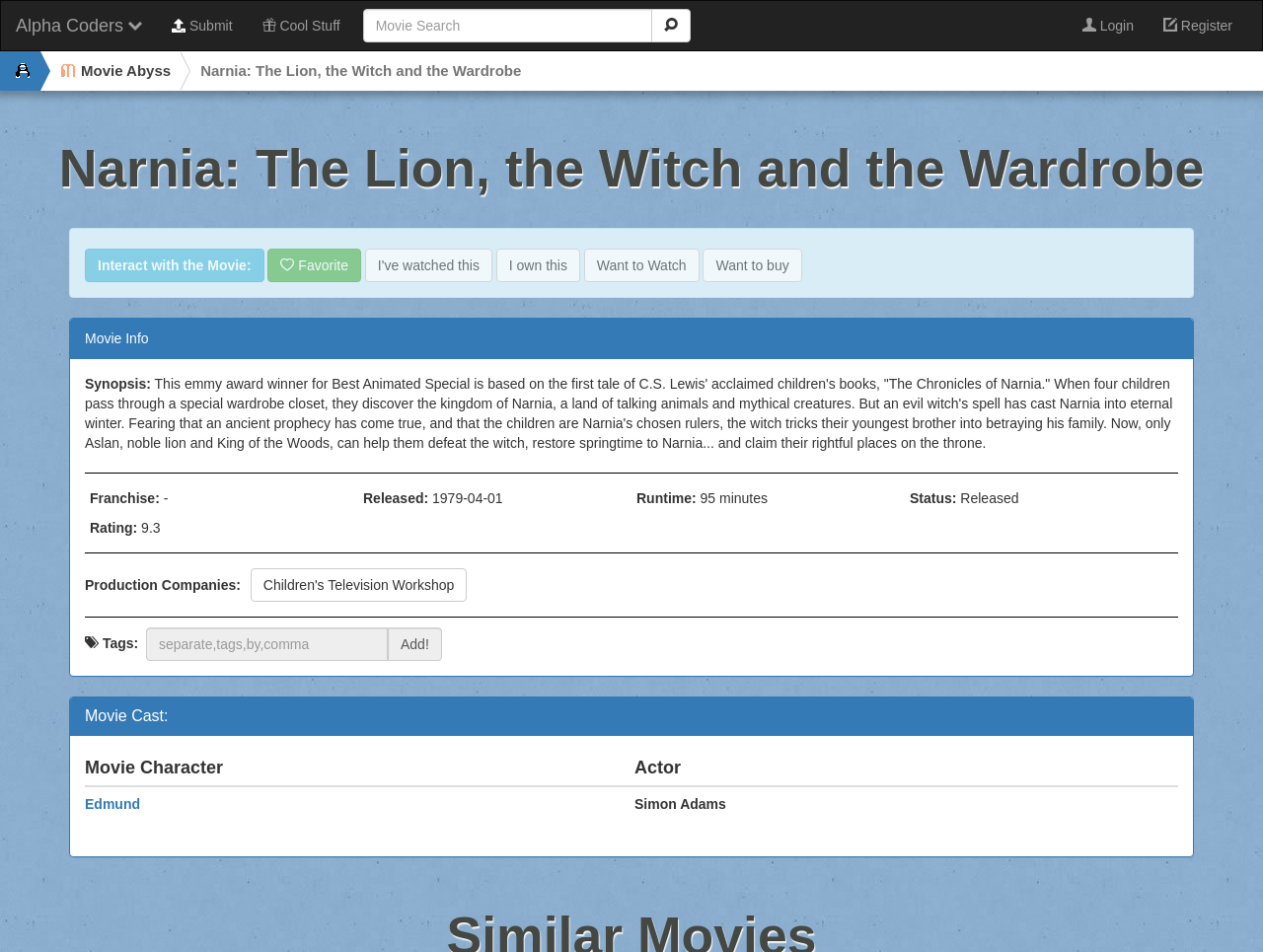Locate the bounding box coordinates of the area that needs to be clicked to fulfill the following instruction: "Add a tag to the movie". The coordinates should be in the format of four float numbers between 0 and 1, namely [left, top, right, bottom].

[0.307, 0.659, 0.35, 0.694]